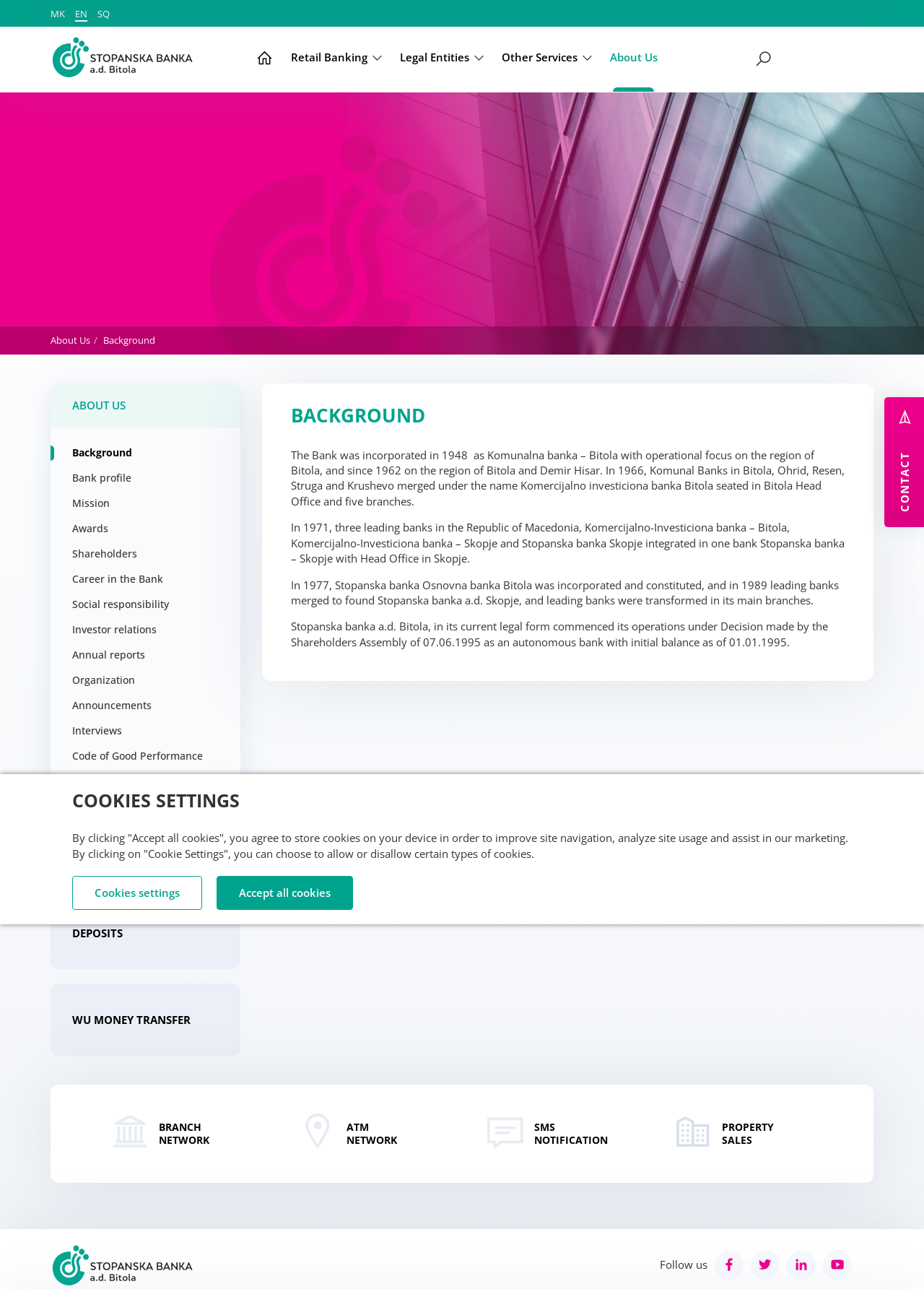What is the name of the service mentioned in the 'WU MONEY TRANSFER' section? Examine the screenshot and reply using just one word or a brief phrase.

WU MONEY TRANSFER